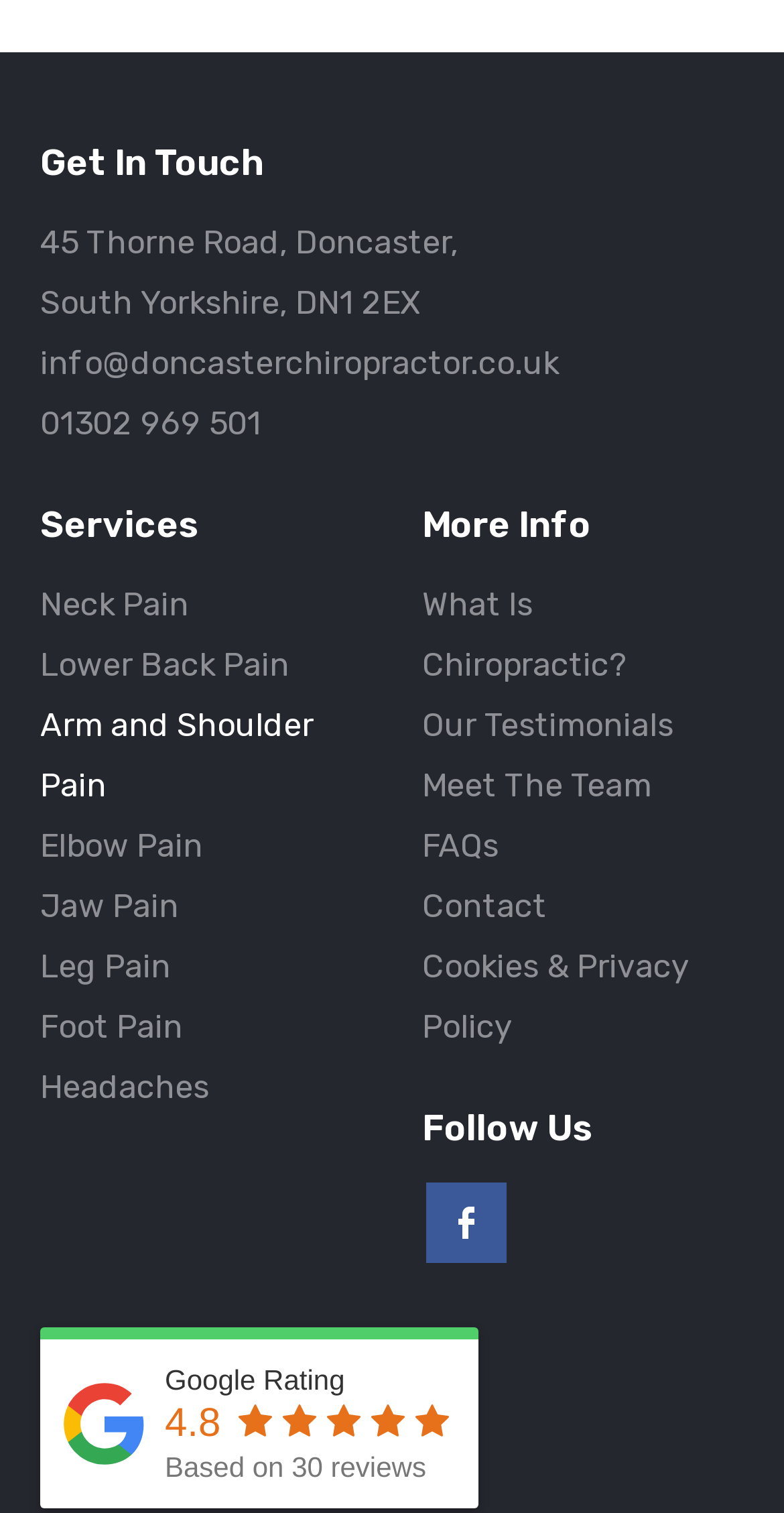Determine the bounding box coordinates (top-left x, top-left y, bottom-right x, bottom-right y) of the UI element described in the following text: Neck Pain

[0.051, 0.387, 0.241, 0.412]